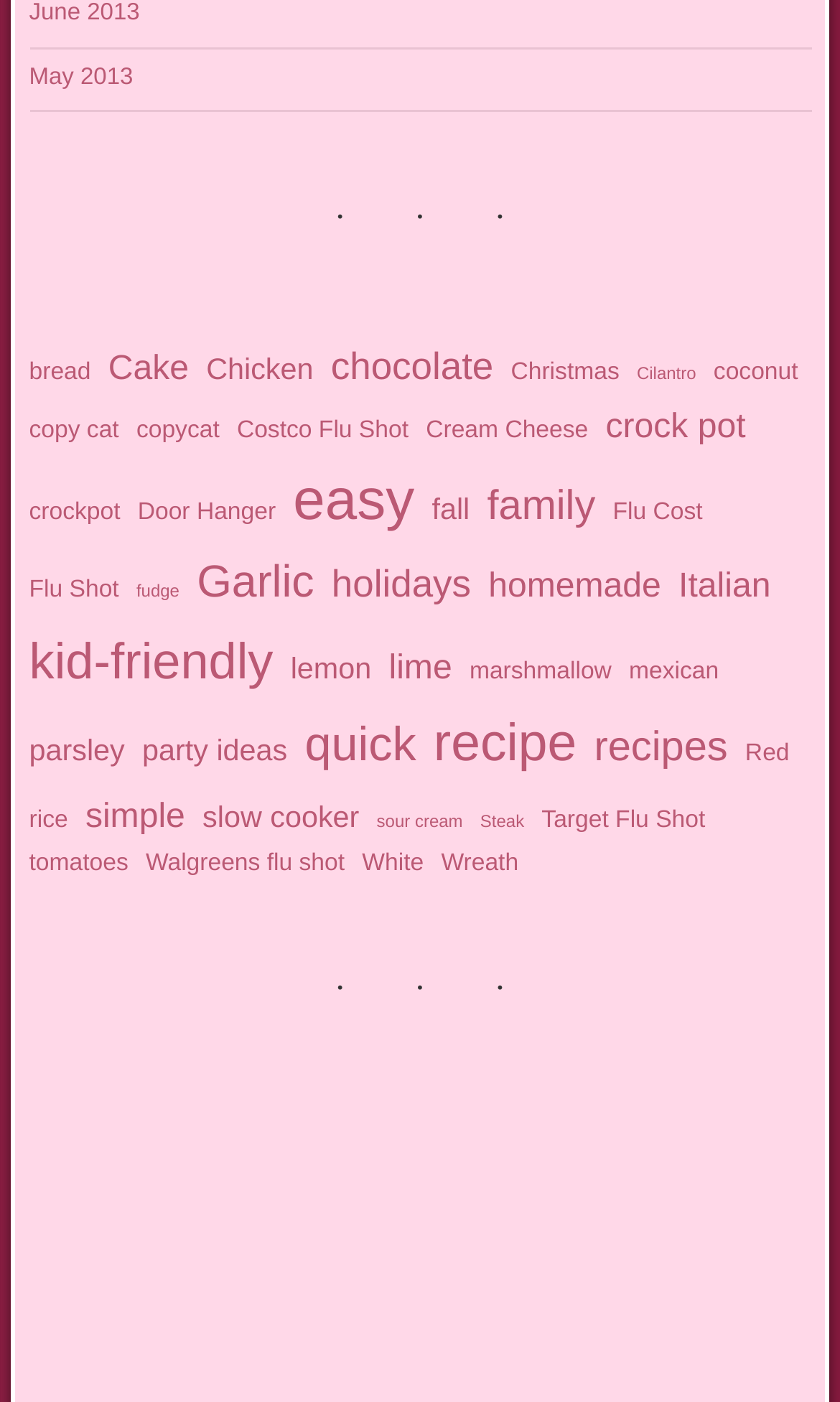Identify the bounding box of the UI component described as: "Walgreens flu shot".

[0.173, 0.602, 0.41, 0.63]